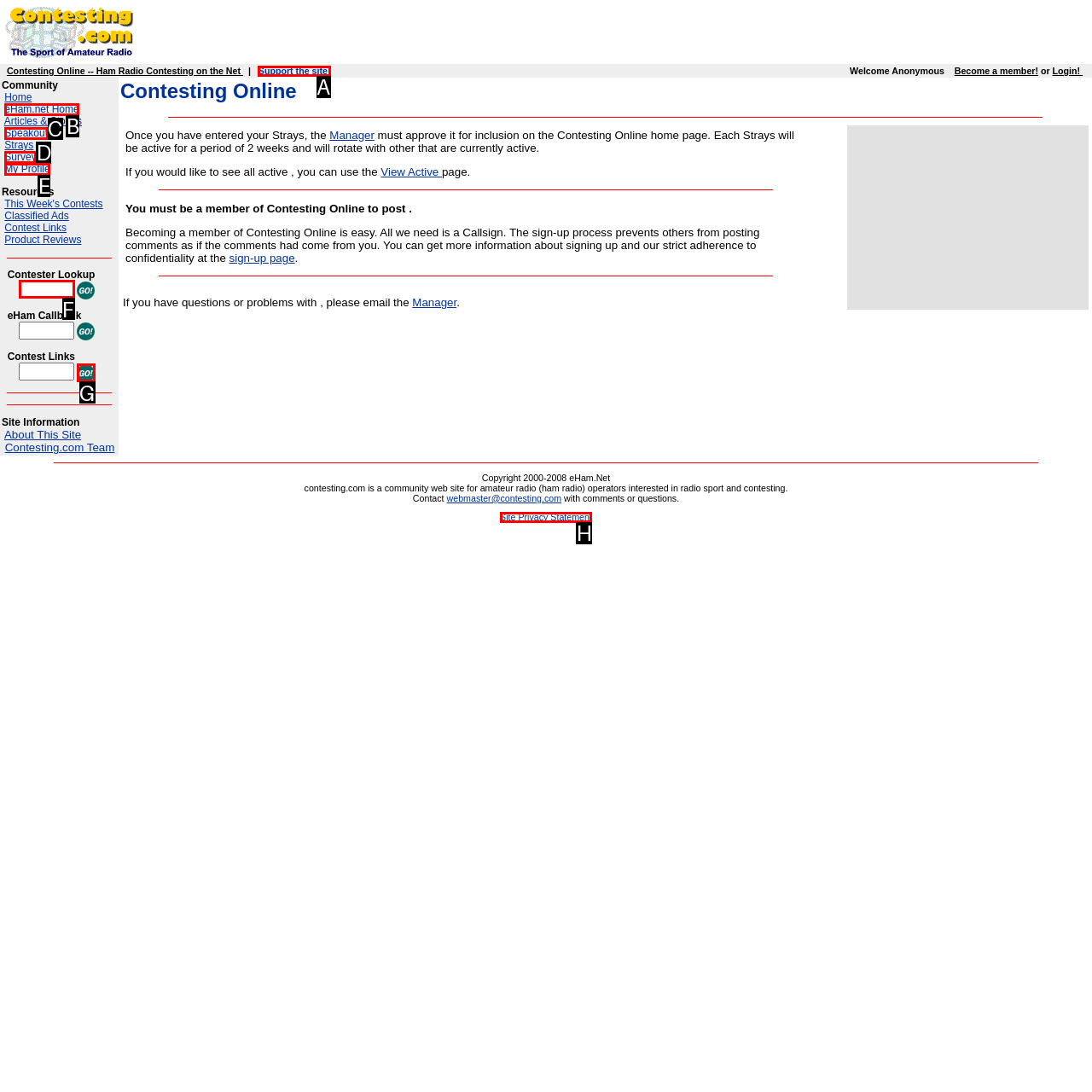Determine which option matches the element description: Survey
Answer using the letter of the correct option.

D